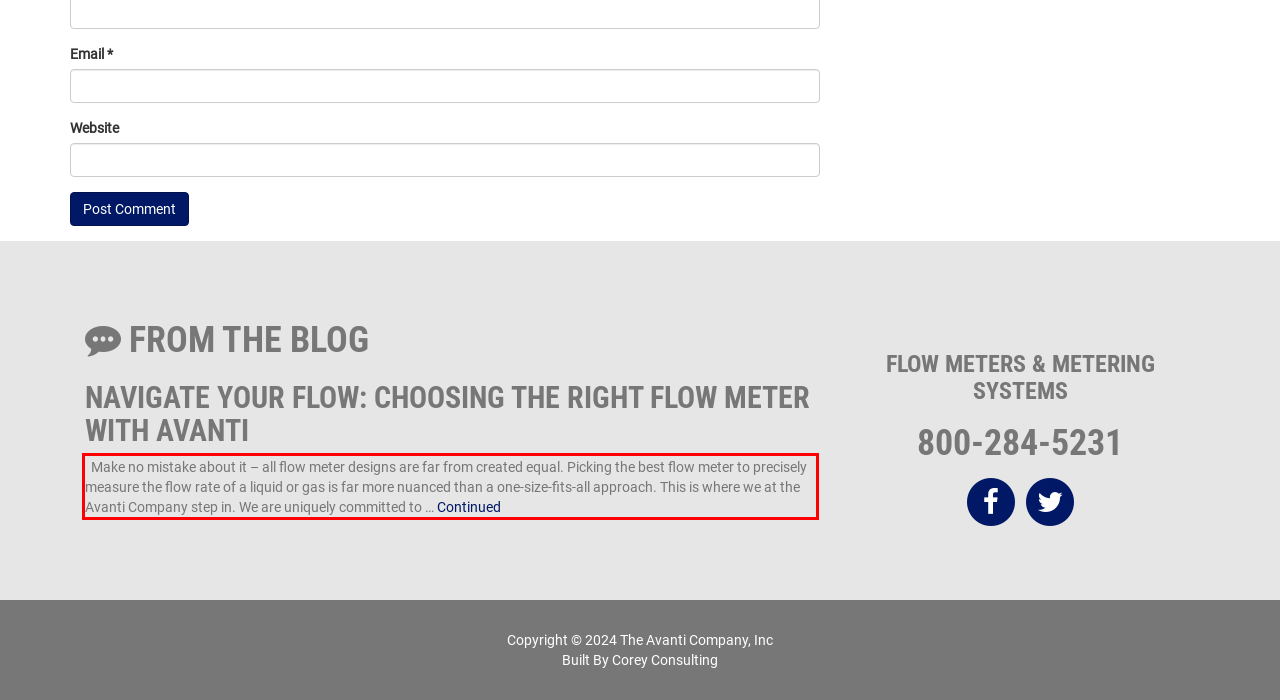With the given screenshot of a webpage, locate the red rectangle bounding box and extract the text content using OCR.

Make no mistake about it – all flow meter designs are far from created equal. Picking the best flow meter to precisely measure the flow rate of a liquid or gas is far more nuanced than a one-size-fits-all approach. This is where we at the Avanti Company step in. We are uniquely committed to … Continued